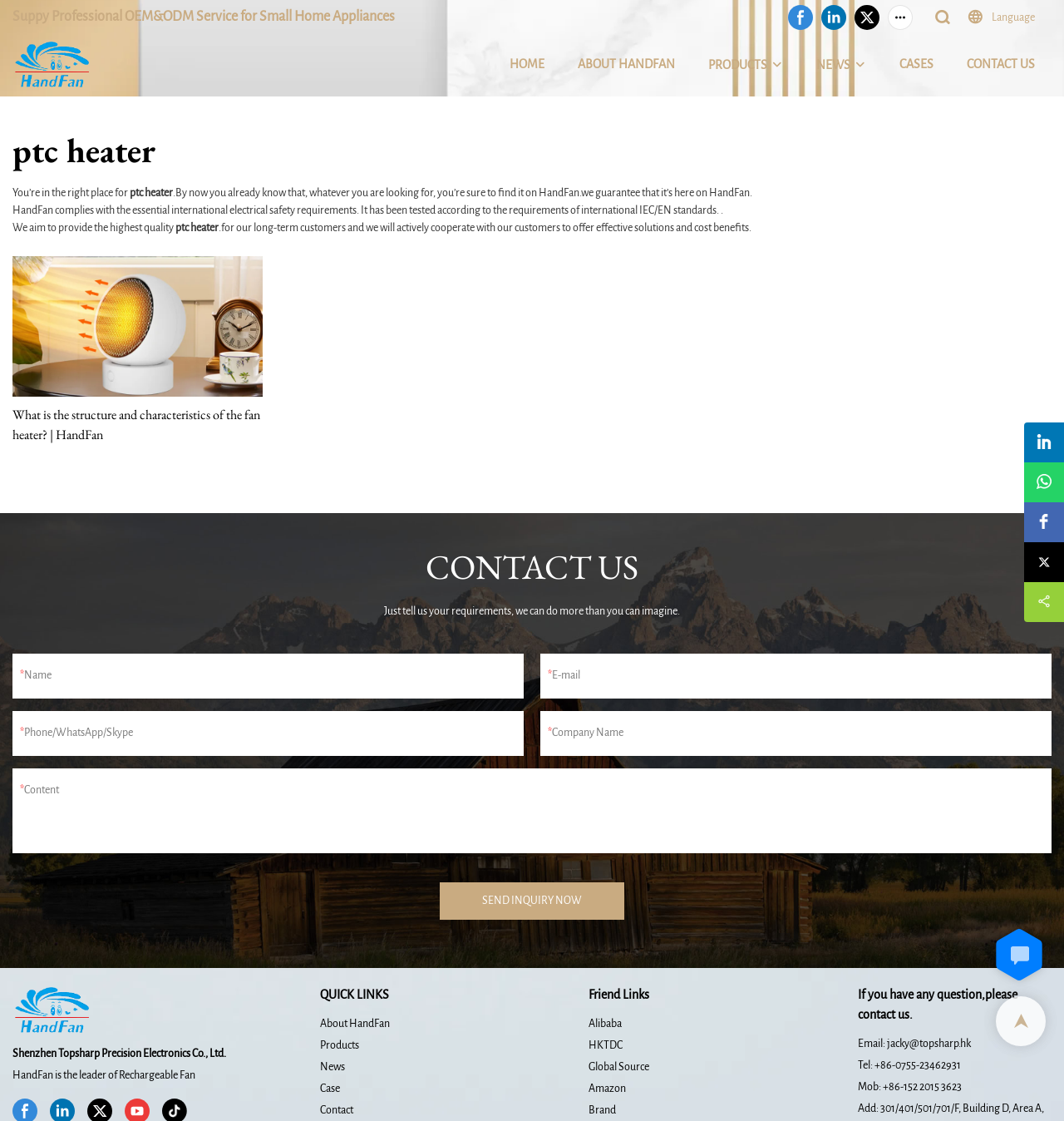Locate the bounding box coordinates of the clickable region necessary to complete the following instruction: "Click on the Facebook link". Provide the coordinates in the format of four float numbers between 0 and 1, i.e., [left, top, right, bottom].

[0.737, 0.0, 0.768, 0.03]